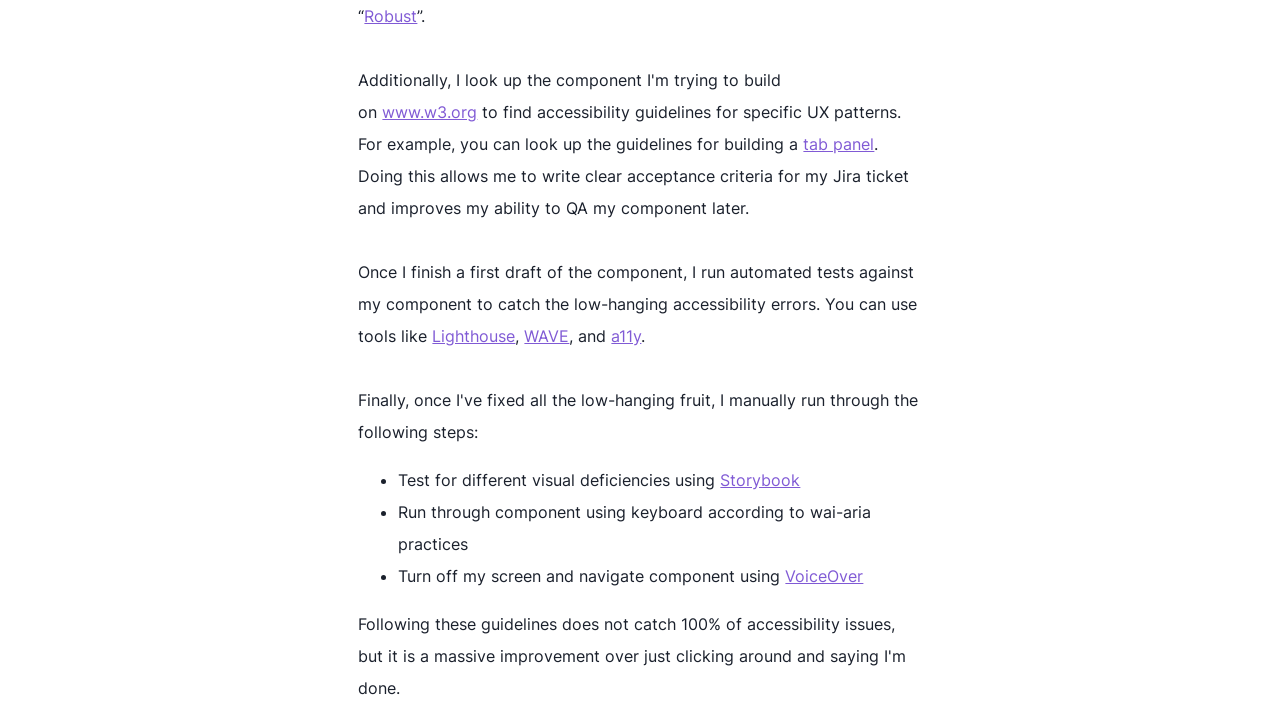Please provide the bounding box coordinates in the format (top-left x, top-left y, bottom-right x, bottom-right y). Remember, all values are floating point numbers between 0 and 1. What is the bounding box coordinate of the region described as: About FAMB

None